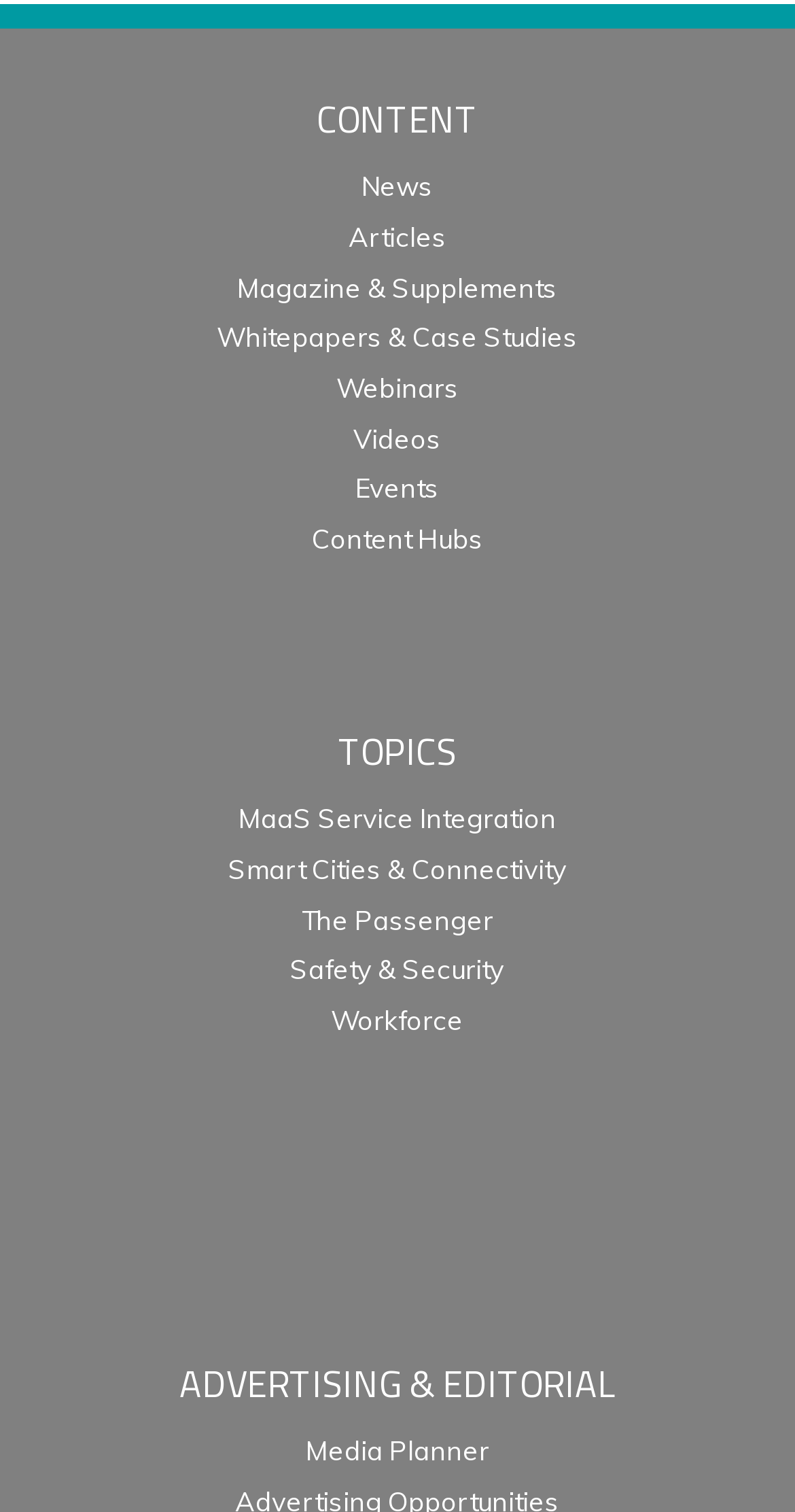Pinpoint the bounding box coordinates of the element you need to click to execute the following instruction: "View Media Planner". The bounding box should be represented by four float numbers between 0 and 1, in the format [left, top, right, bottom].

[0.385, 0.949, 0.615, 0.97]